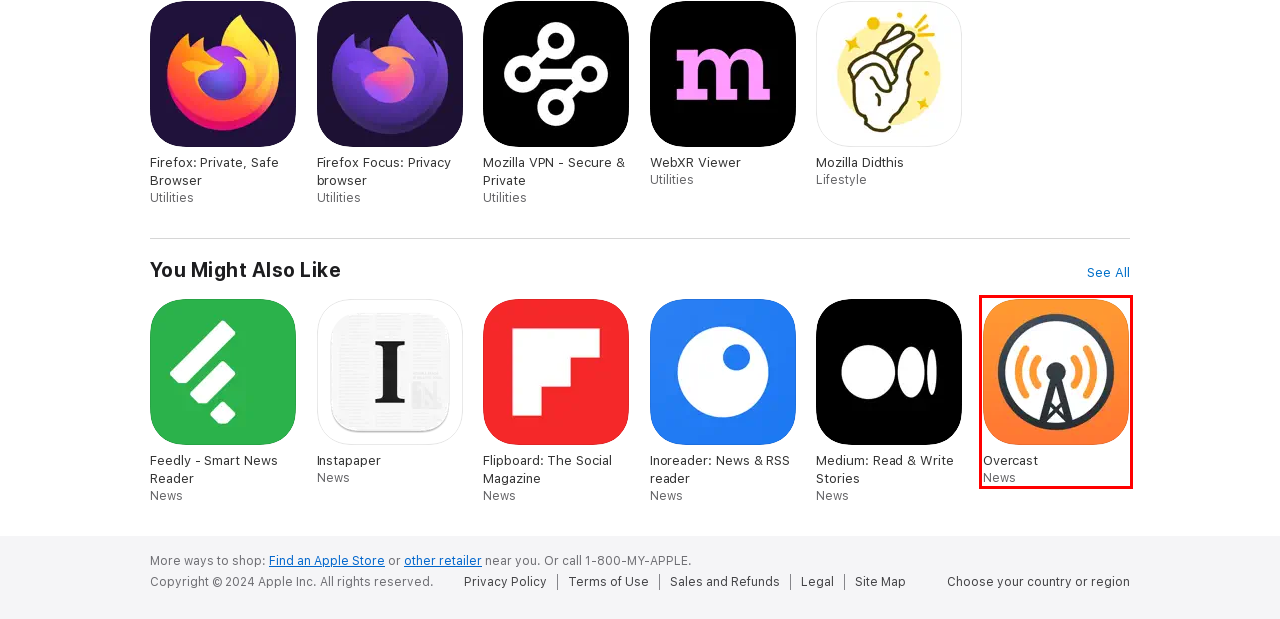You are provided with a screenshot of a webpage containing a red rectangle bounding box. Identify the webpage description that best matches the new webpage after the element in the bounding box is clicked. Here are the potential descriptions:
A. Choose your country or region - Apple
B. ‎Mozilla Didthis on the App Store
C. ‎Instapaper on the App Store
D. ‎Inoreader: News & RSS reader on the App Store
E. ‎Overcast on the App Store
F. Site Map - Apple
G. ‎Feedly - Smart News Reader on the App Store
H. Legal - Privacy Policy - Apple

E